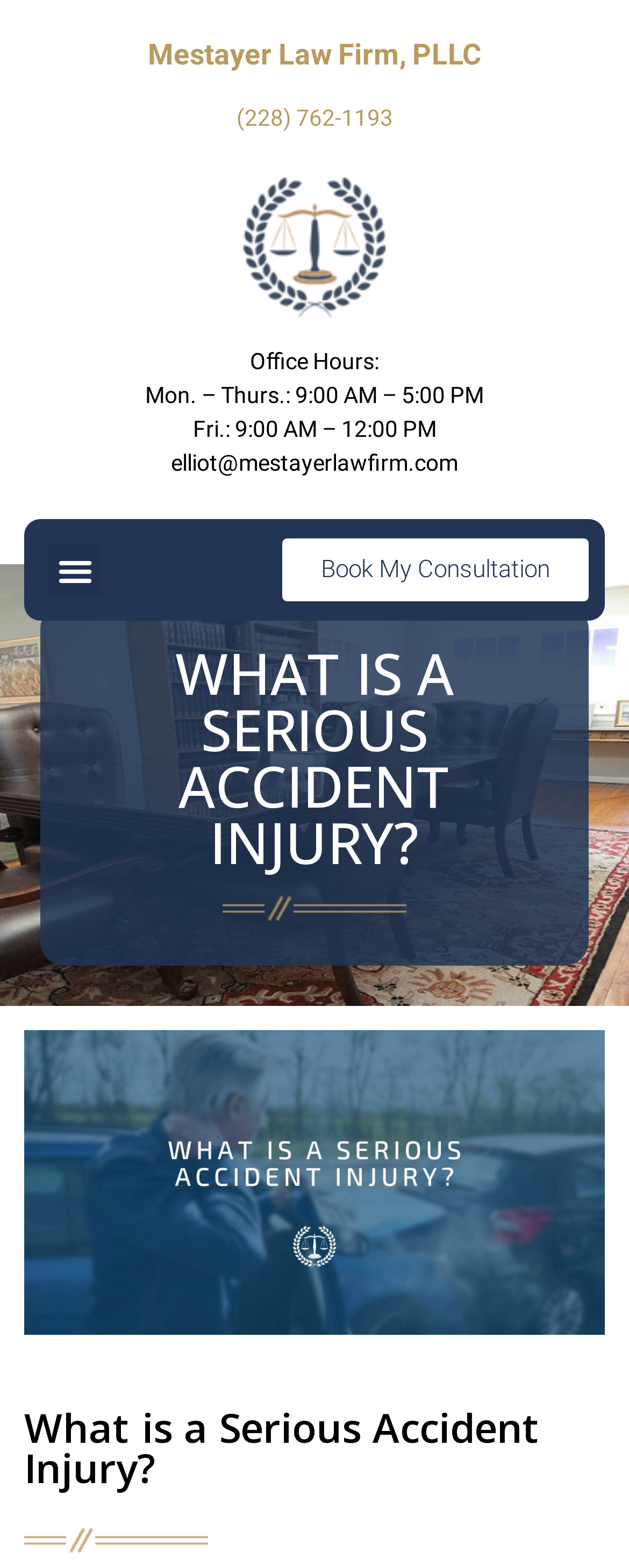What is the phone number of the law firm?
Based on the image, respond with a single word or phrase.

(228) 762-1193